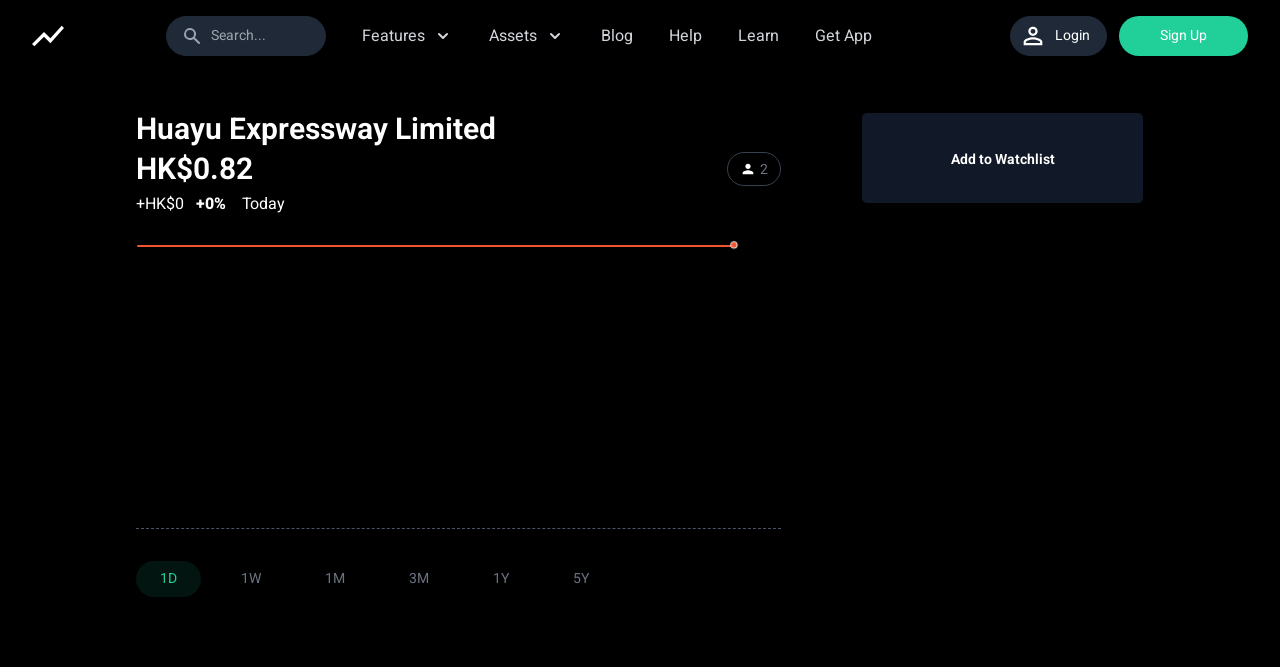Identify the bounding box coordinates for the UI element described as follows: "Assets". Ensure the coordinates are four float numbers between 0 and 1, formatted as [left, top, right, bottom].

[0.382, 0.036, 0.441, 0.072]